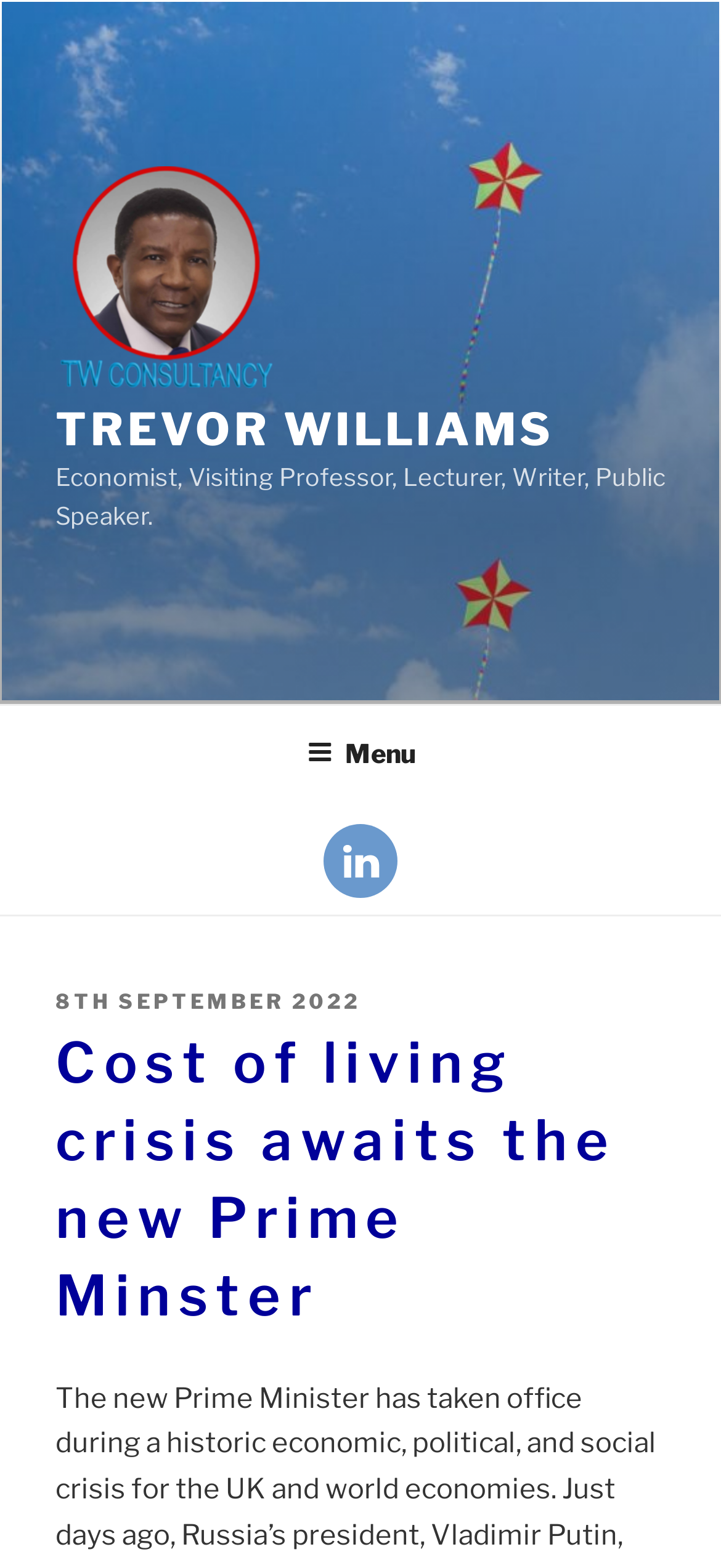Extract the bounding box coordinates of the UI element described: "parent_node: Menu". Provide the coordinates in the format [left, top, right, bottom] with values ranging from 0 to 1.

[0.0, 0.511, 1.0, 0.583]